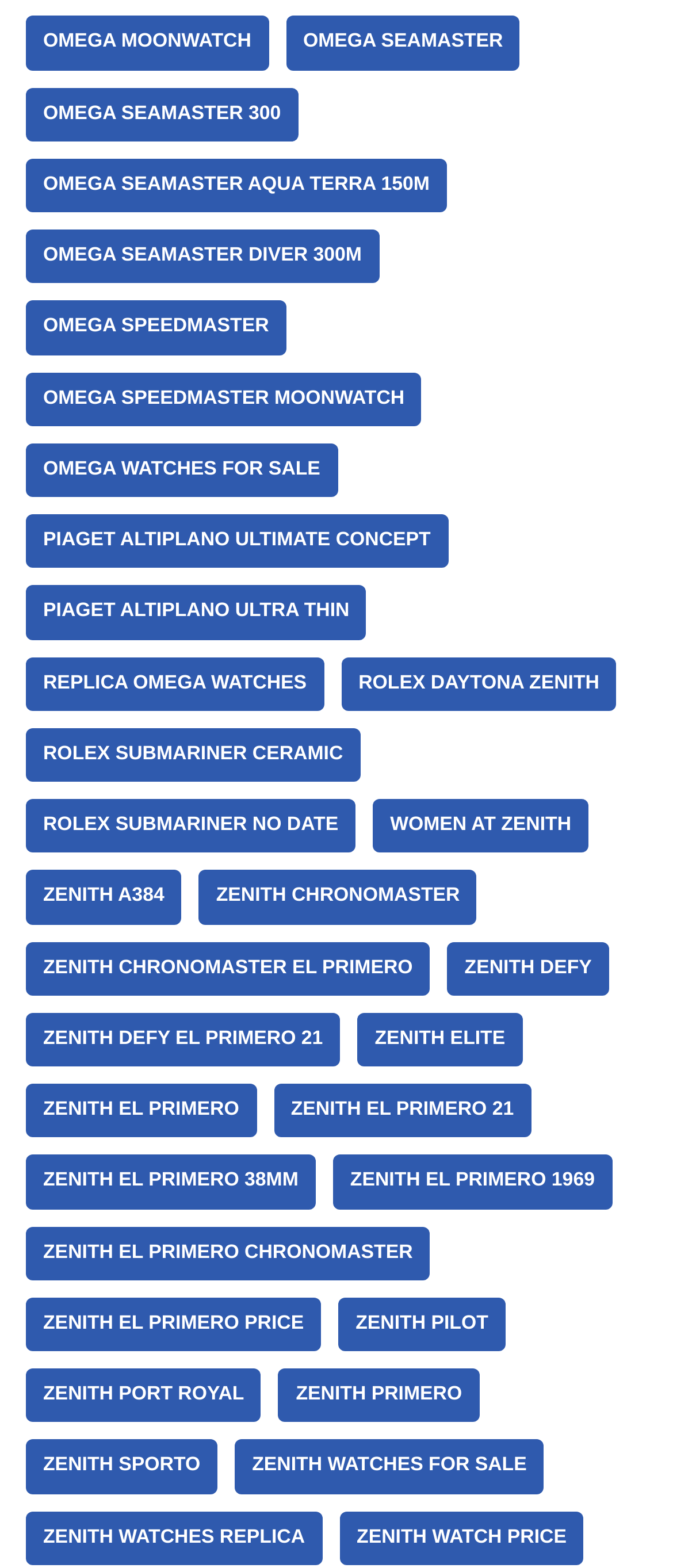Determine the bounding box coordinates of the region I should click to achieve the following instruction: "Check out ROLEX DAYTONA ZENITH". Ensure the bounding box coordinates are four float numbers between 0 and 1, i.e., [left, top, right, bottom].

[0.507, 0.419, 0.916, 0.453]